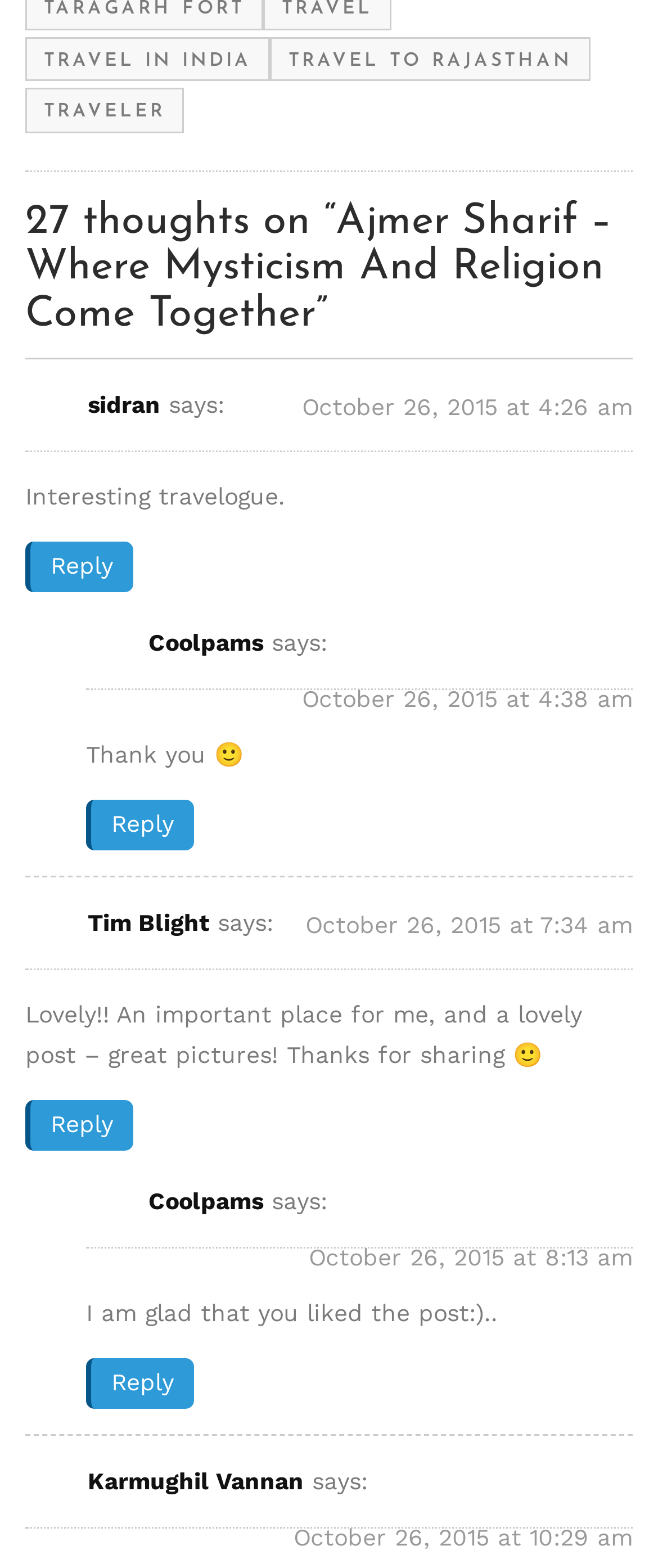Identify the bounding box coordinates of the specific part of the webpage to click to complete this instruction: "View business news".

None